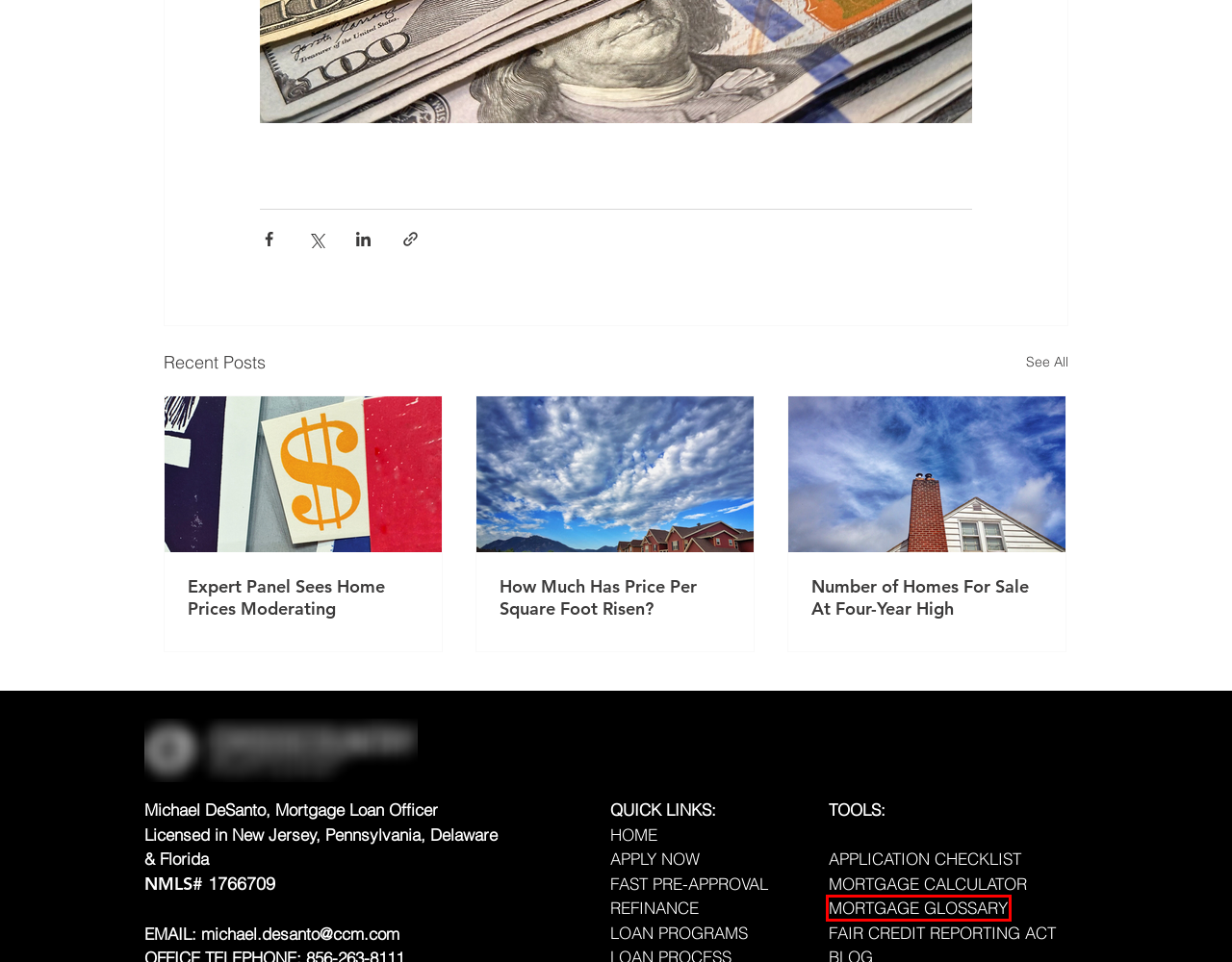You are provided with a screenshot of a webpage containing a red rectangle bounding box. Identify the webpage description that best matches the new webpage after the element in the bounding box is clicked. Here are the potential descriptions:
A. How Much Has Price Per Square Foot Risen?
B. Number of Homes For Sale At Four-Year High
C. Application Checklist | Mortgage Application | CrossCountry Mortgage
D. Property Refinance | Home Loan Refinance | CrossCountry Mortgage
E. Mortgage Calculator | Michael DeSanto | CrossCountry Mortgage
F. Mortgage Glossary | Mortgage Rates | CrossCountry Mortgage
G. Loan Programs | Adjustable Mortgage Rates | CrossCountry Mortgage
H. Expert Panel Sees Home Prices Moderating

F